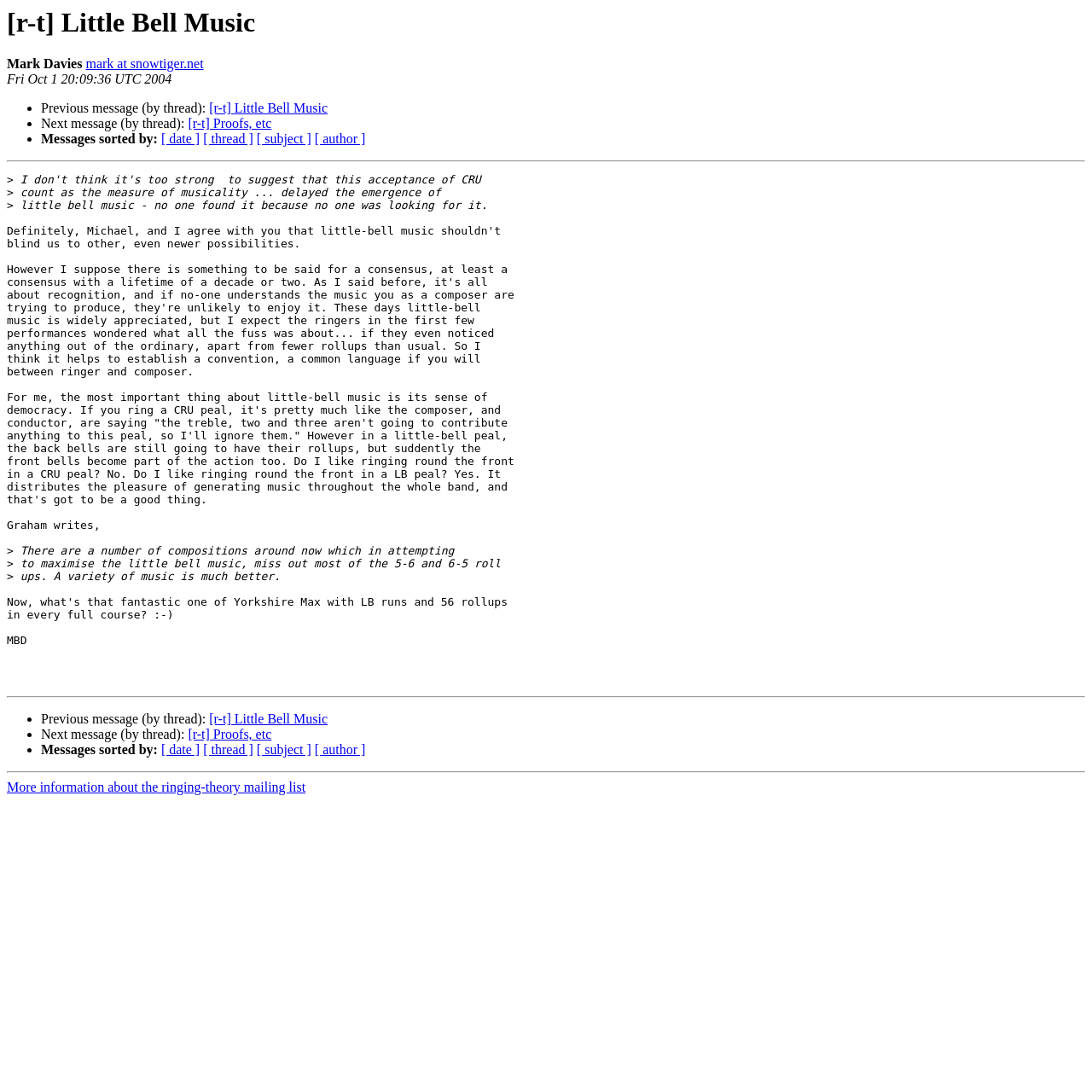Find and provide the bounding box coordinates for the UI element described here: "[ date ]". The coordinates should be given as four float numbers between 0 and 1: [left, top, right, bottom].

[0.148, 0.121, 0.183, 0.134]